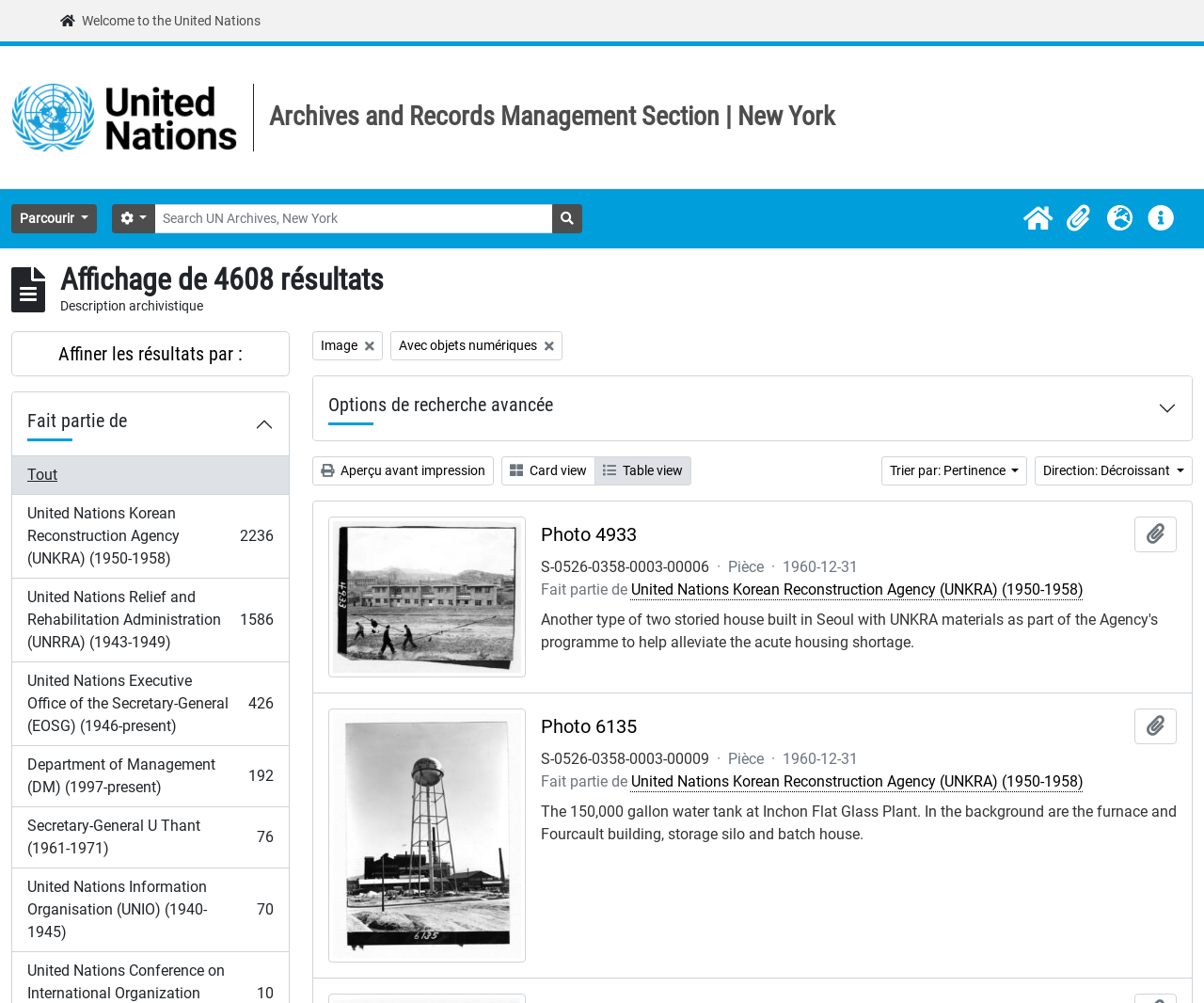What type of results are displayed on the page?
Please provide a single word or phrase based on the screenshot.

Image results